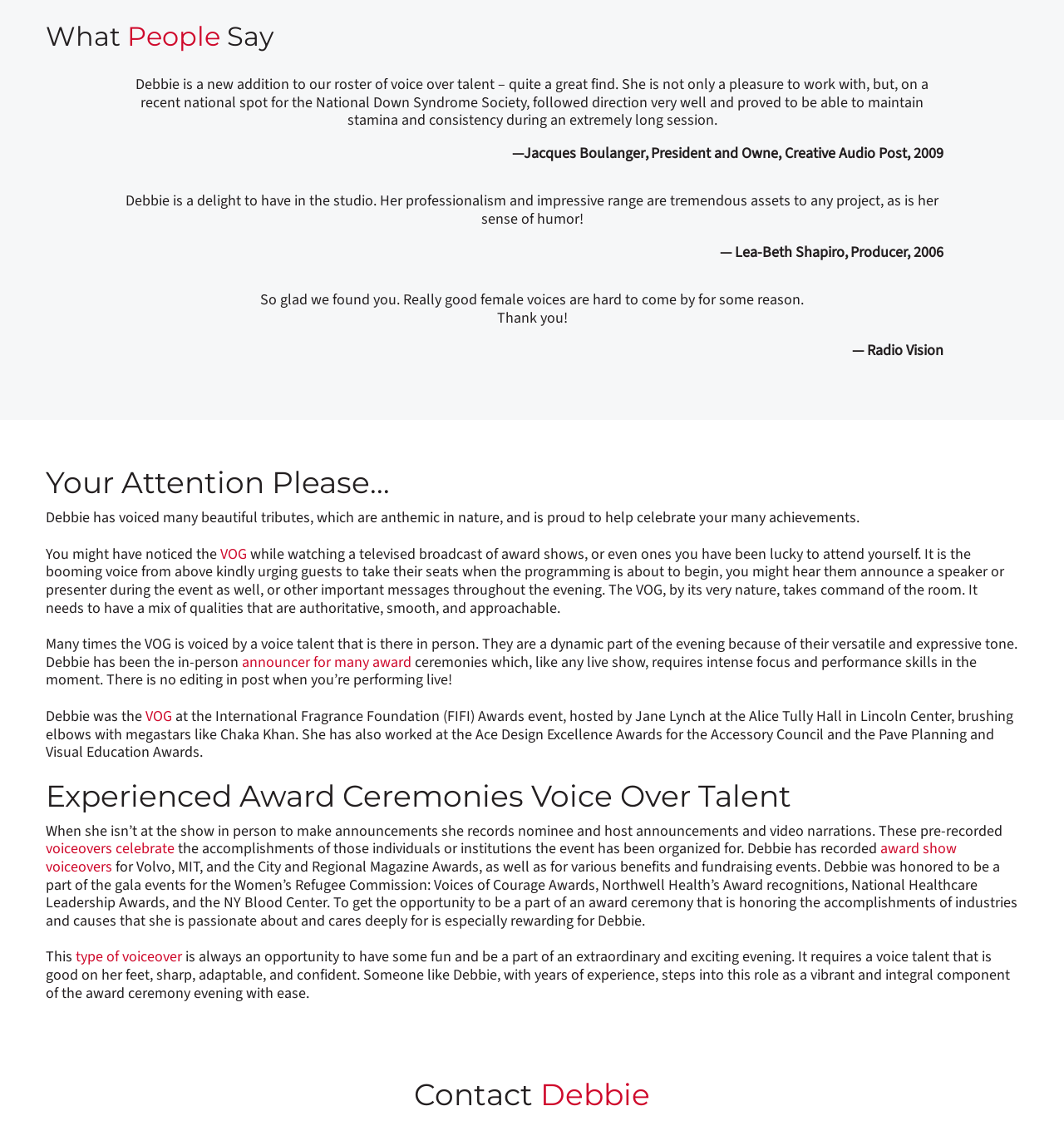What is Debbie's profession?
Based on the screenshot, respond with a single word or phrase.

Voice over talent